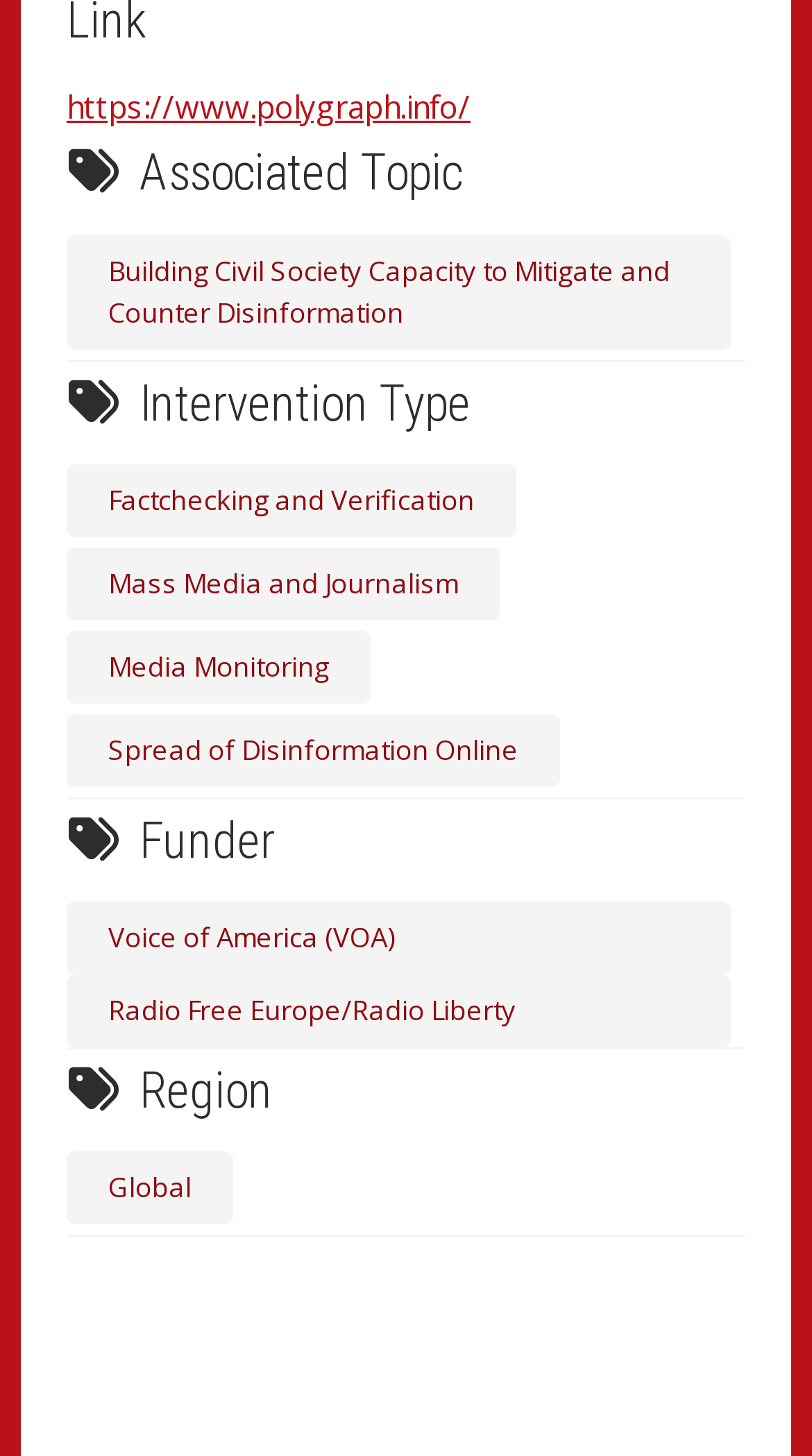Identify the bounding box coordinates of the section to be clicked to complete the task described by the following instruction: "view the details of Voice of America (VOA)". The coordinates should be four float numbers between 0 and 1, formatted as [left, top, right, bottom].

[0.082, 0.619, 0.9, 0.669]